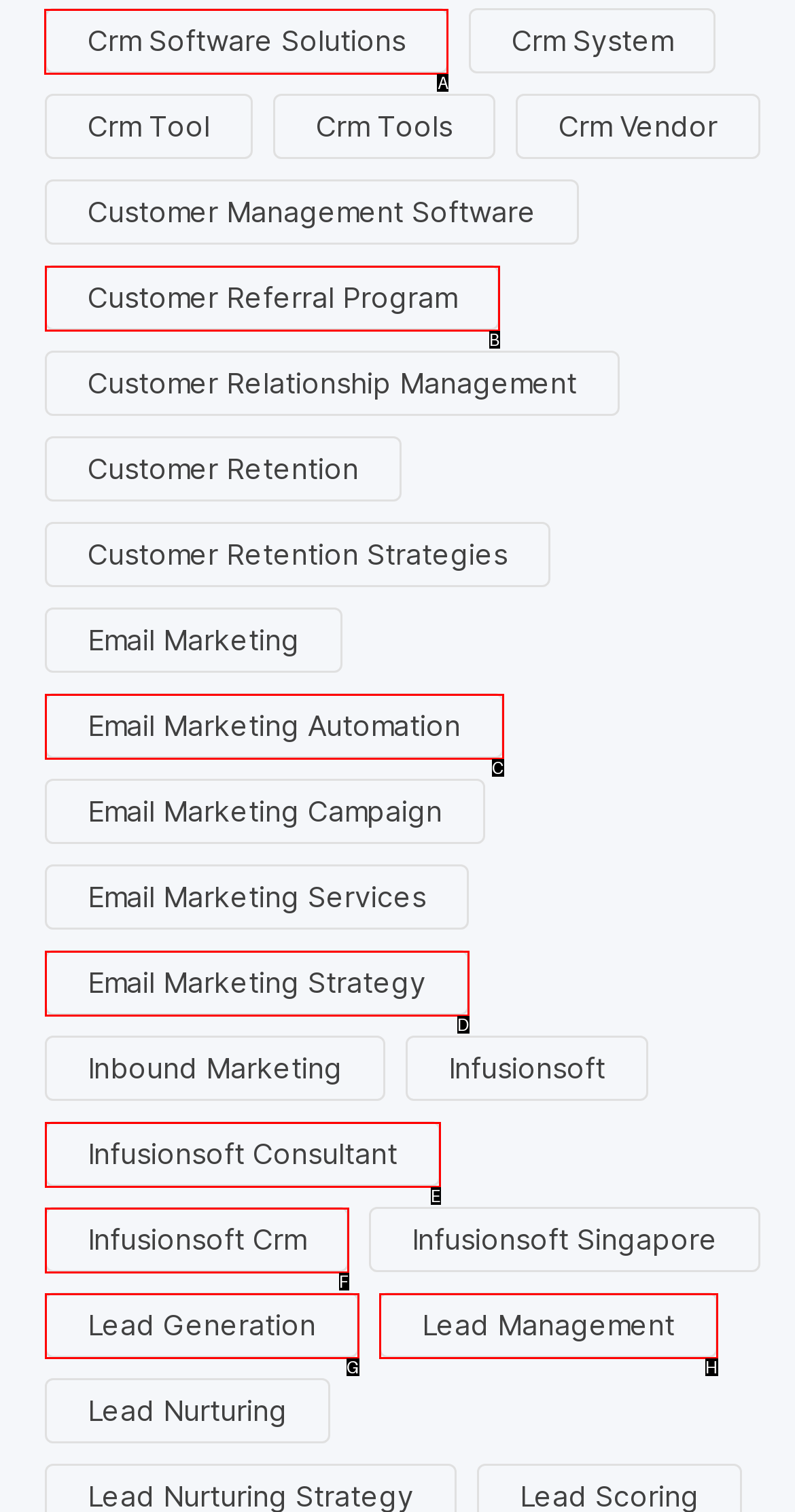What letter corresponds to the UI element to complete this task: Click on Crm Software Solutions
Answer directly with the letter.

A